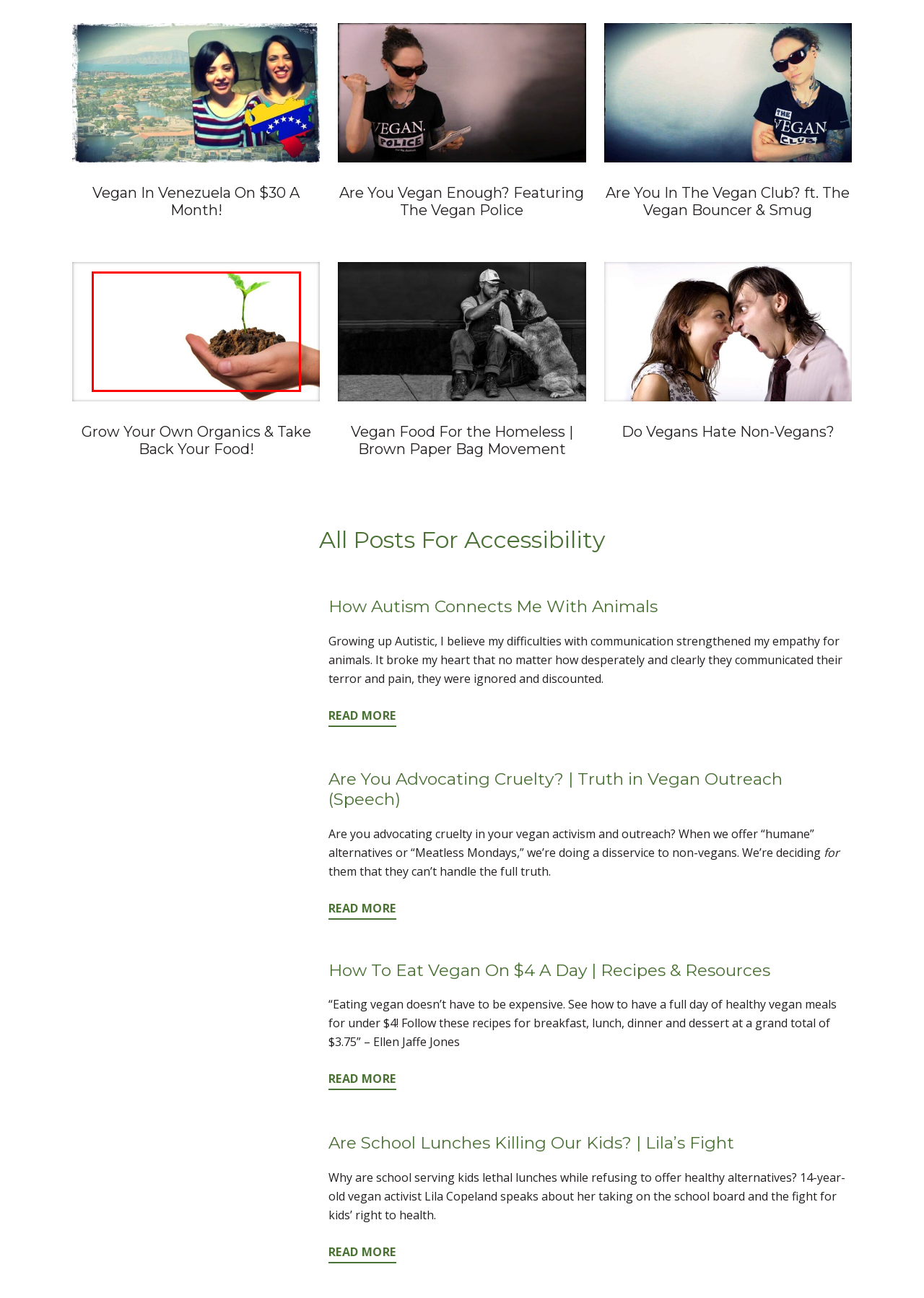From the screenshot of the webpage, locate the red bounding box and extract the text contained within that area.

Start a revolution & print your own money when you grow your own food! Fresh, quality, organic produce is ideal food for vibrant health, but not always affordable or accessible. Growing our own organics is a way for us to take our food into our own hands.